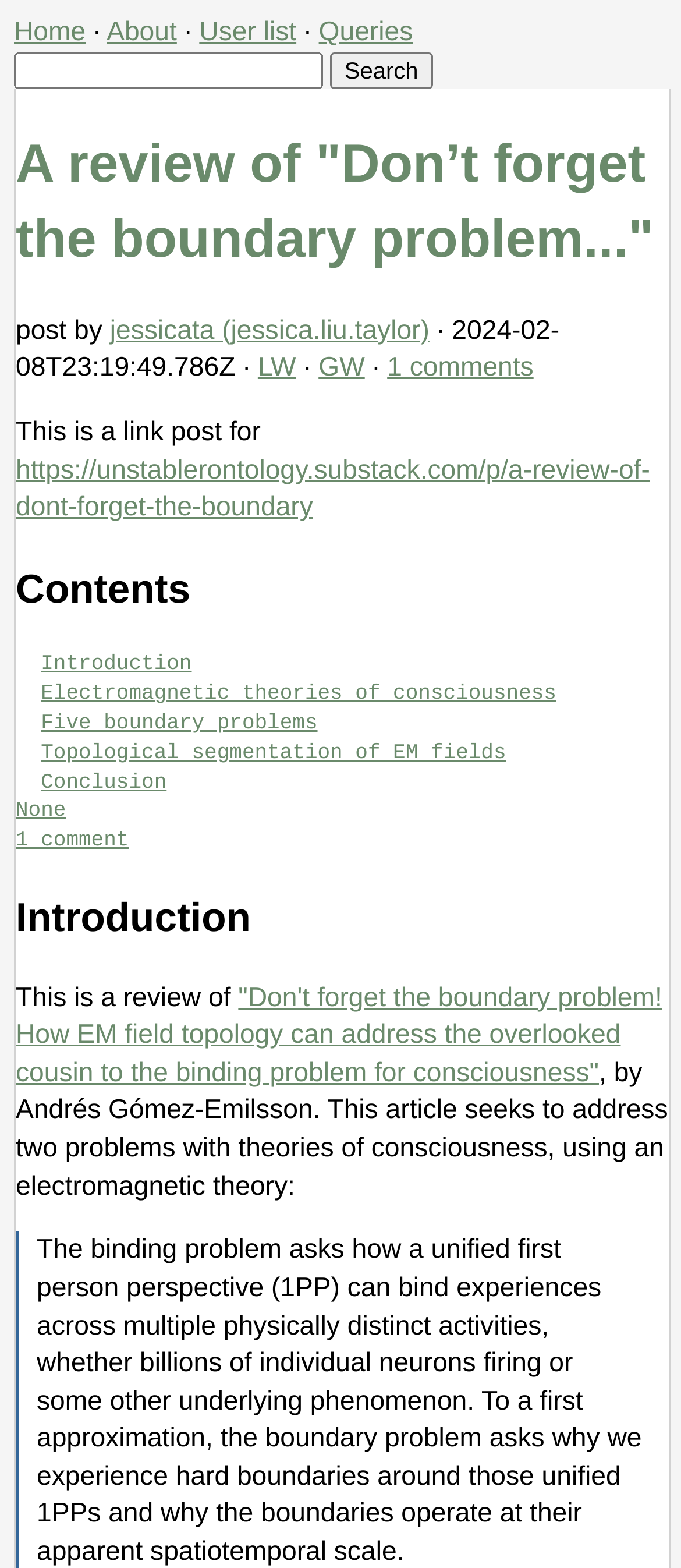Using the webpage screenshot and the element description User list, determine the bounding box coordinates. Specify the coordinates in the format (top-left x, top-left y, bottom-right x, bottom-right y) with values ranging from 0 to 1.

[0.293, 0.011, 0.435, 0.03]